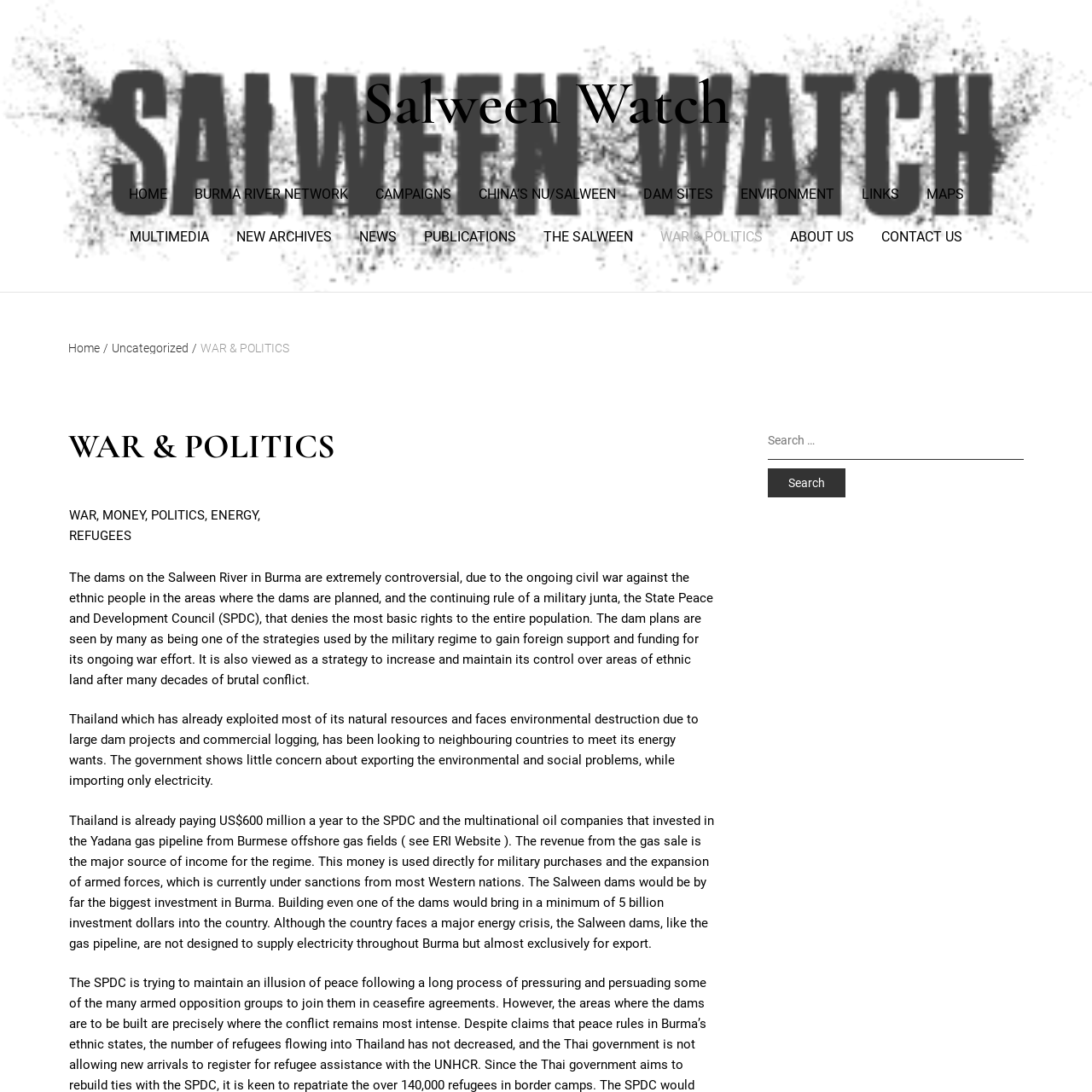Determine the bounding box coordinates of the clickable element to complete this instruction: "search for something". Provide the coordinates in the format of four float numbers between 0 and 1, [left, top, right, bottom].

[0.703, 0.387, 0.938, 0.463]